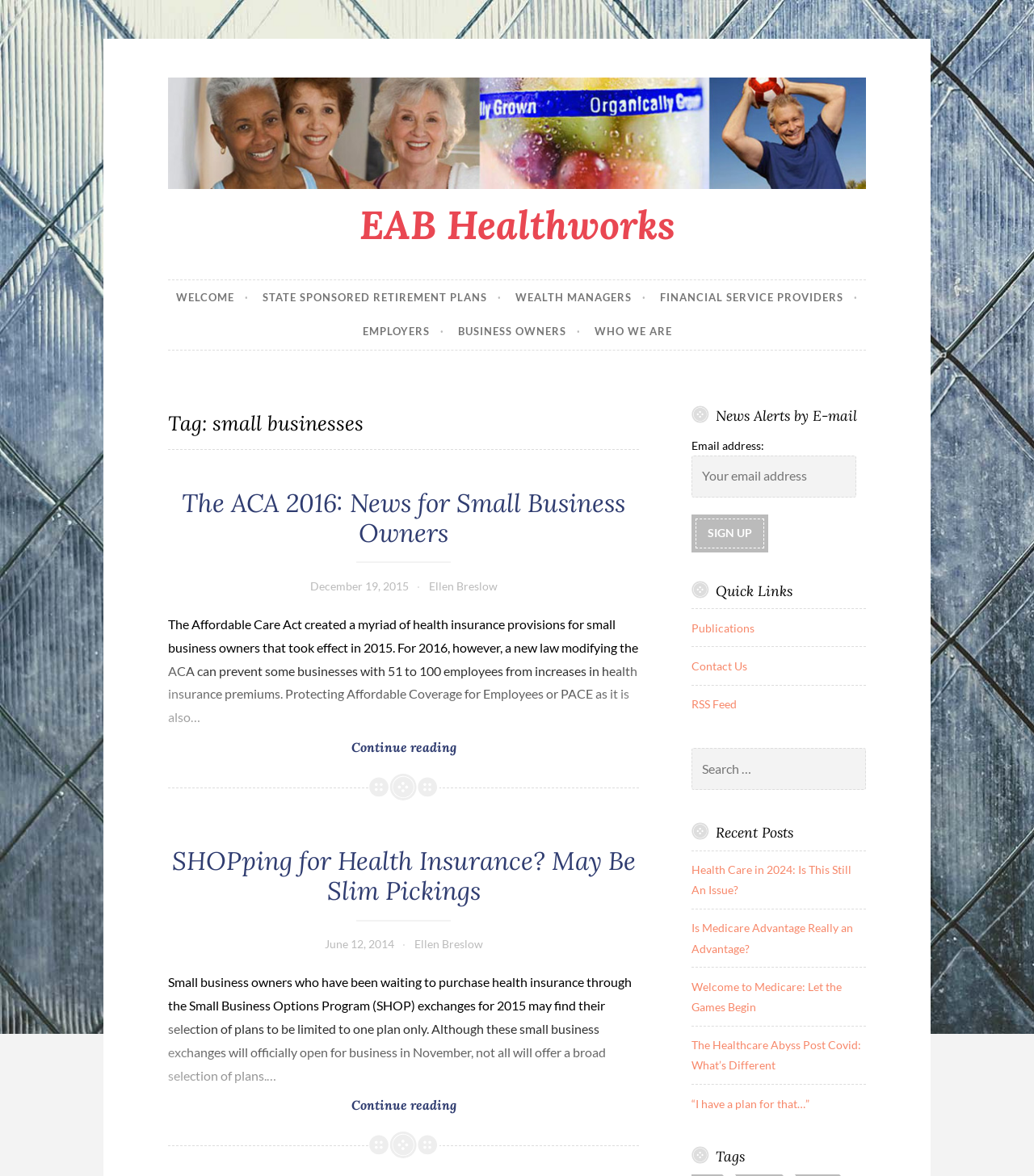What is the purpose of the textbox?
Answer the question with a thorough and detailed explanation.

The purpose of the textbox can be inferred from the static text 'Email address:' which is a sibling of the textbox element, and the button 'Sign up' which is also a sibling, indicating that the textbox is used to enter an email address for signing up for news alerts.